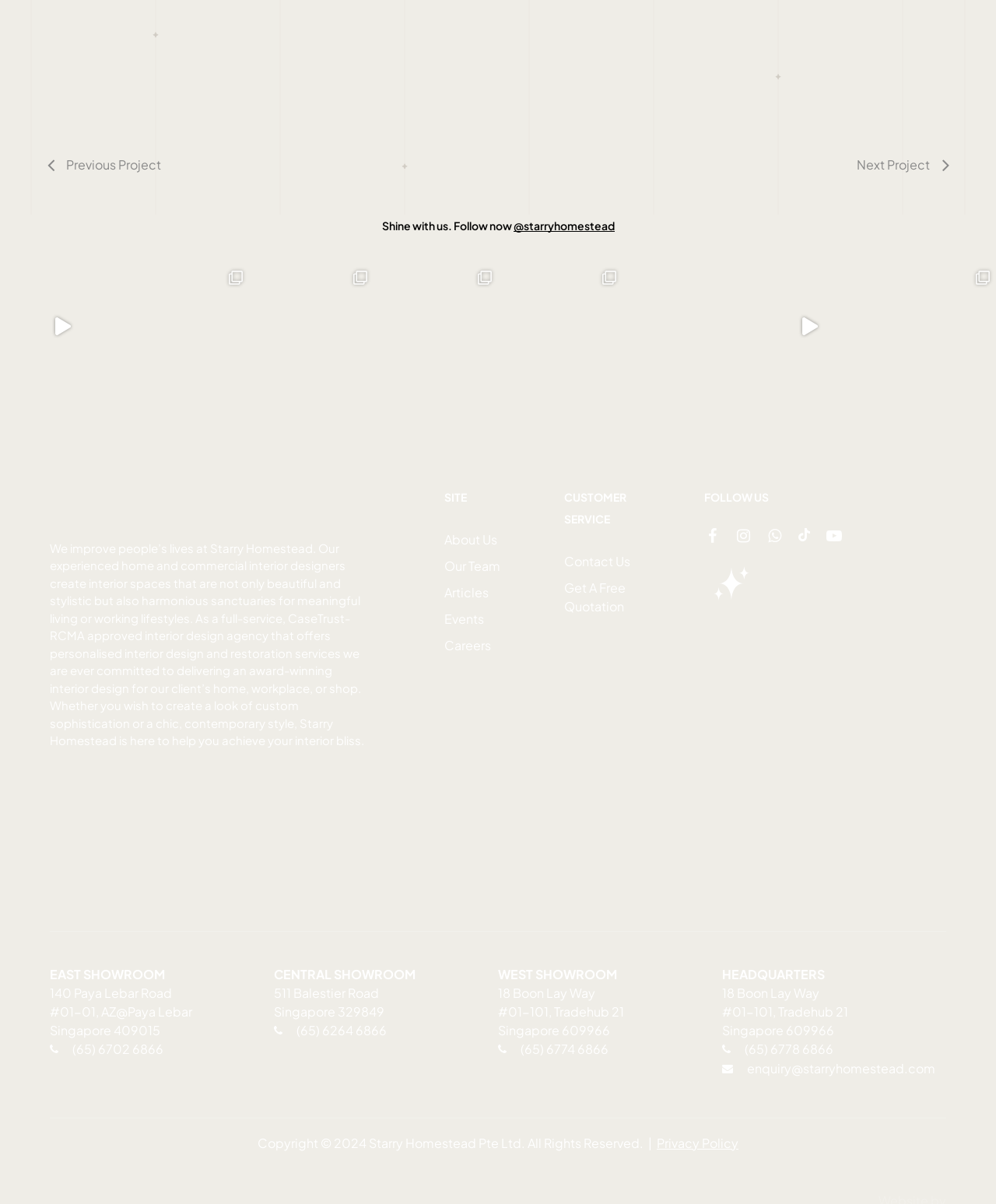Analyze the image and answer the question with as much detail as possible: 
What is the purpose of the company?

The company's purpose can be inferred from the text 'We improve people’s lives at Starry Homestead. Our experienced home and commercial interior designers create interior spaces...' which indicates that the company is involved in interior design.